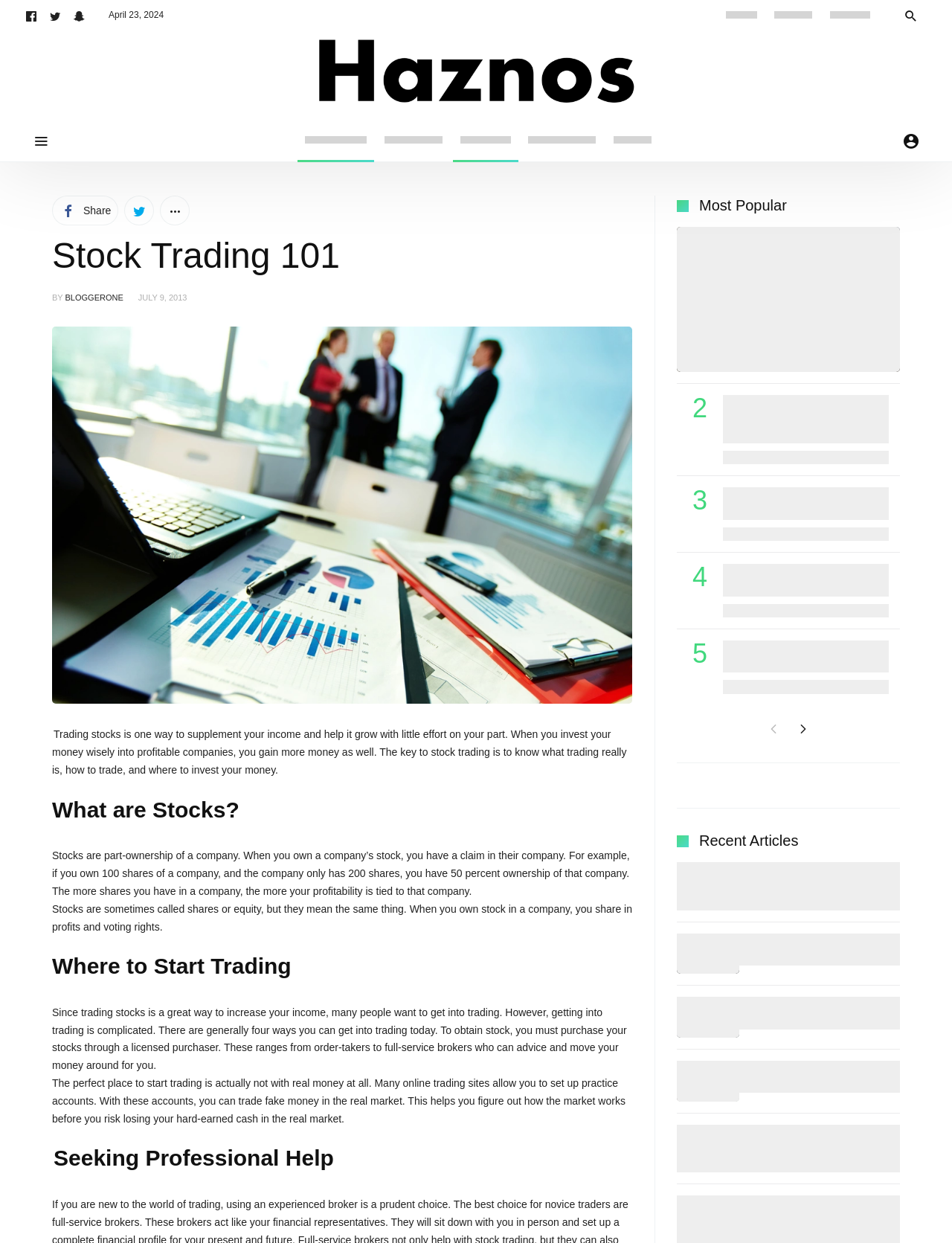Describe all the visual and textual components of the webpage comprehensively.

This webpage is about stock trading, with the title "Stock Trading 101" at the top. Below the title, there is a section with social media links, including Facebook, Twitter, and LinkedIn, aligned horizontally. To the right of the social media links, there is a date "April 23, 2024" displayed.

The main content of the webpage is divided into several sections. The first section explains the basics of stock trading, including what stocks are, how to trade, and where to invest. This section is headed by a title "What are Stocks?" and includes several paragraphs of text.

The next section is about getting started with trading, with a heading "Where to Start Trading". This section provides information on how to begin trading, including setting up a practice account to trade with fake money.

The third section is about seeking professional help, with a heading "Seeking Professional Help". This section appears to provide guidance on finding a licensed purchaser or broker to assist with trading.

On the right-hand side of the webpage, there is a section titled "Most Popular" with a list of four articles. Each article has a title, a link to the article, and a date. The articles are about various topics, including creating a cozy bedroom, personal finance, and finding reliable builders in NYC.

At the bottom of the webpage, there are links to more articles, with a heading "Recent Articles". There are also links to navigate to the next or previous page, represented by arrow icons.

Throughout the webpage, there are several links and icons, including social media links, article links, and navigation links. The layout is clean and easy to navigate, with clear headings and concise text.